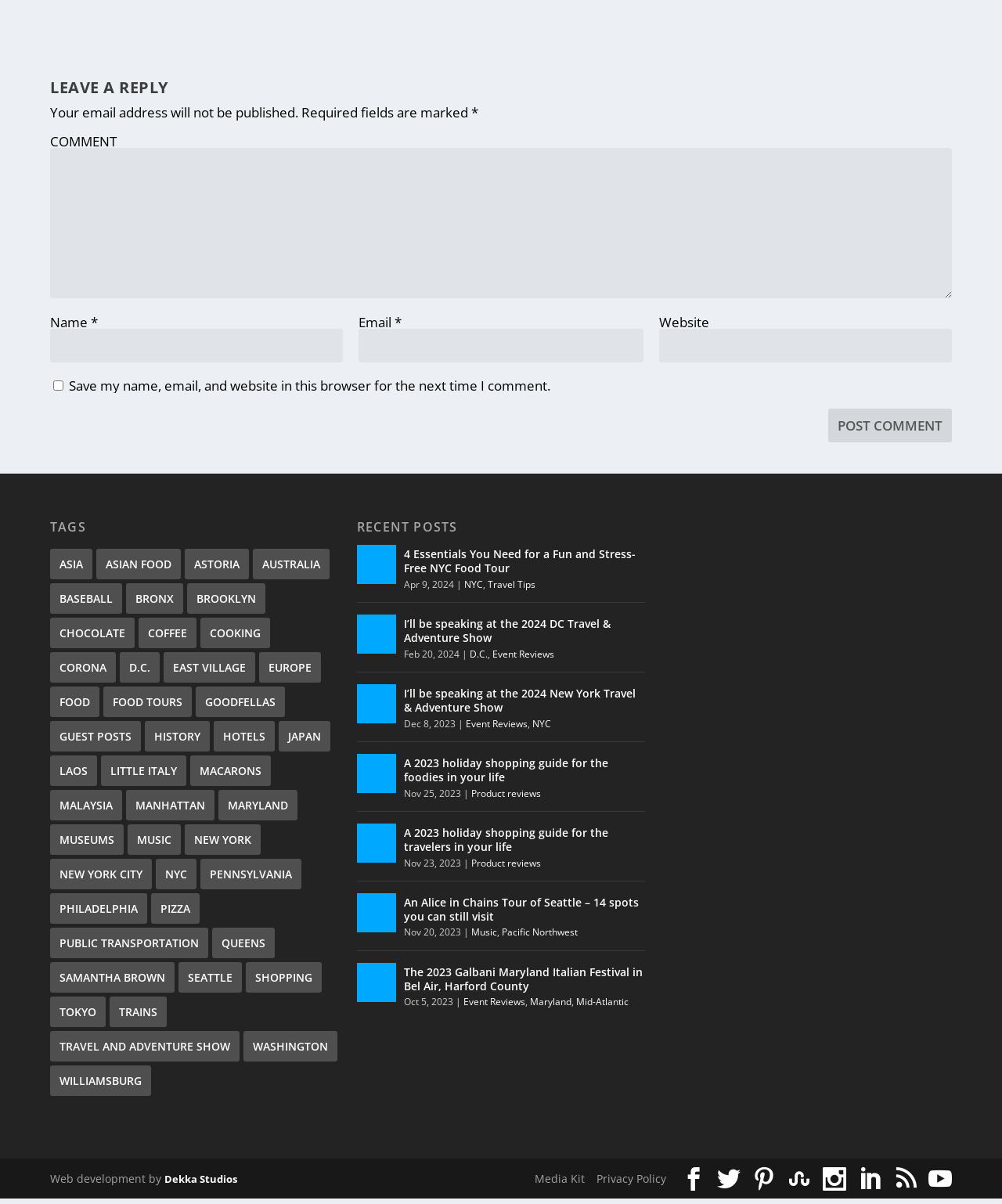Find and indicate the bounding box coordinates of the region you should select to follow the given instruction: "Post your comment".

[0.827, 0.344, 0.95, 0.372]